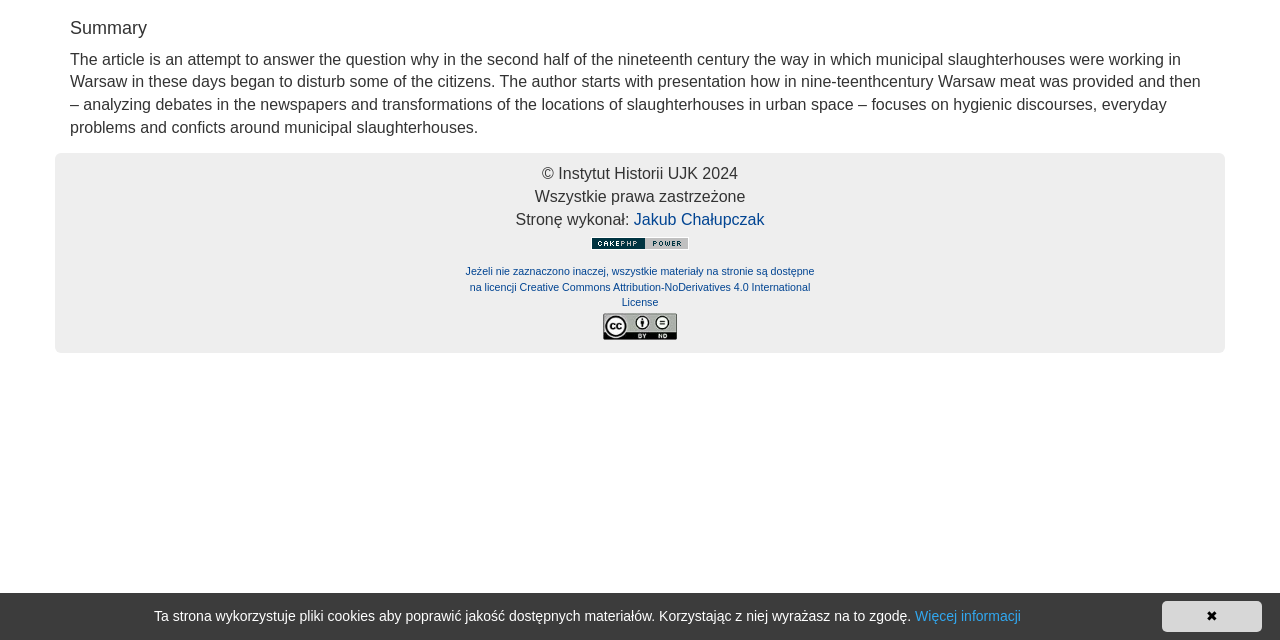Determine the bounding box coordinates (top-left x, top-left y, bottom-right x, bottom-right y) of the UI element described in the following text: Jakub Chałupczak

[0.495, 0.329, 0.597, 0.356]